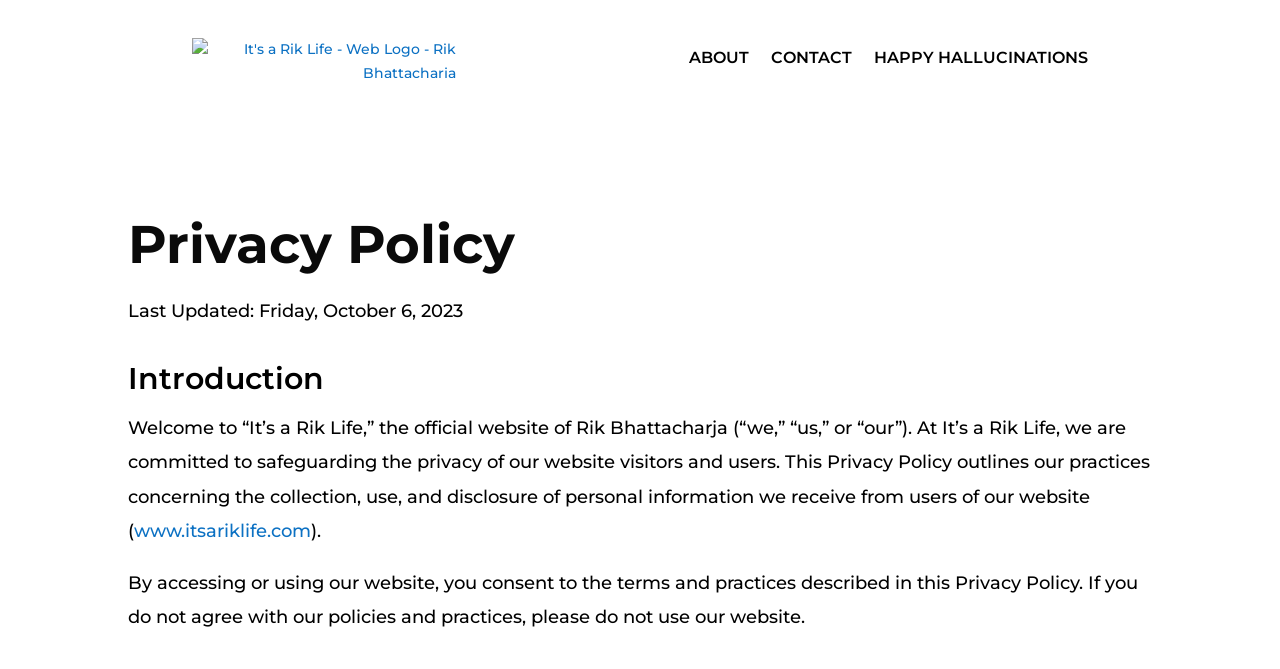Provide the bounding box coordinates of the HTML element this sentence describes: "Happy Hallucinations". The bounding box coordinates consist of four float numbers between 0 and 1, i.e., [left, top, right, bottom].

[0.683, 0.03, 0.85, 0.143]